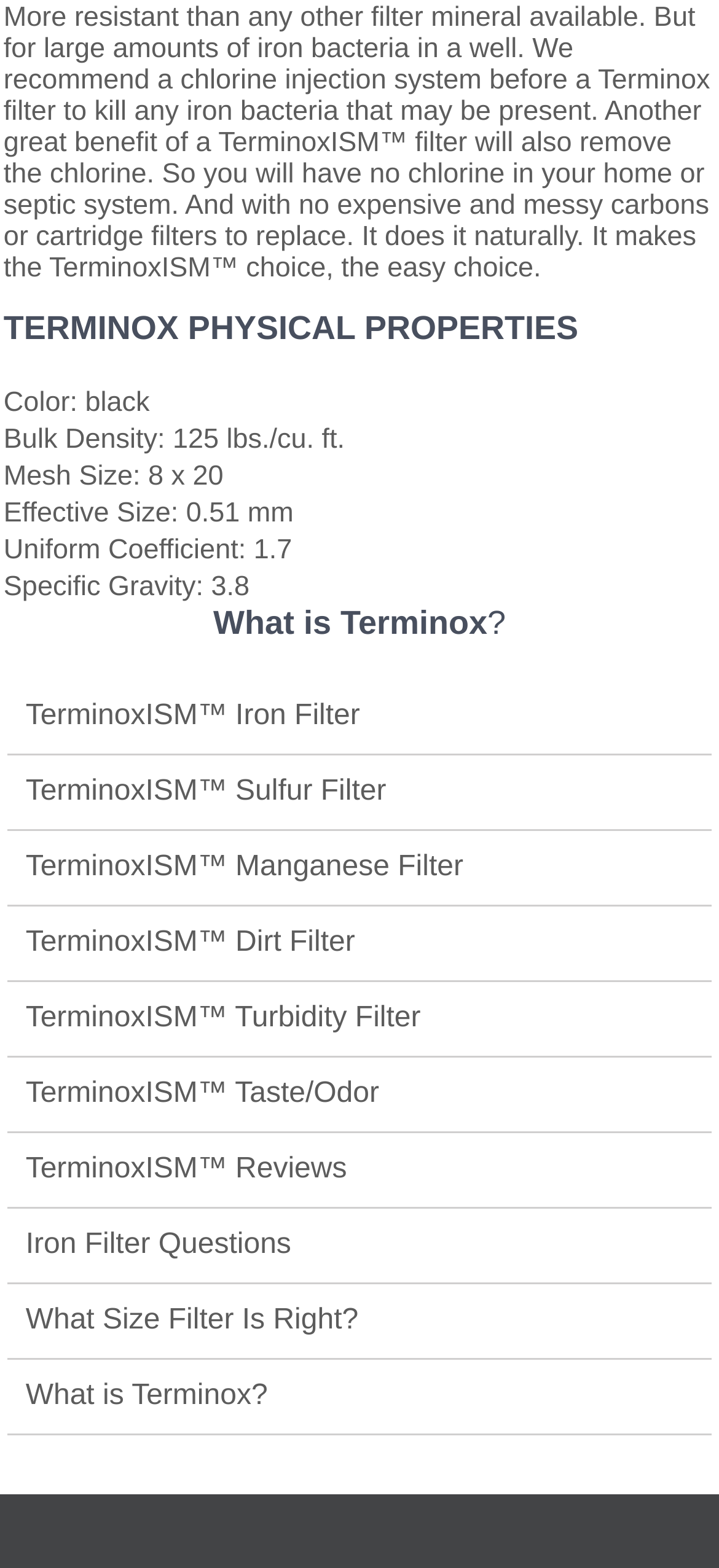Analyze the image and answer the question with as much detail as possible: 
What is the purpose of using a chlorine injection system before a Terminox filter?

According to the webpage, it is recommended to use a chlorine injection system before a Terminox filter to kill any iron bacteria that may be present in the well.